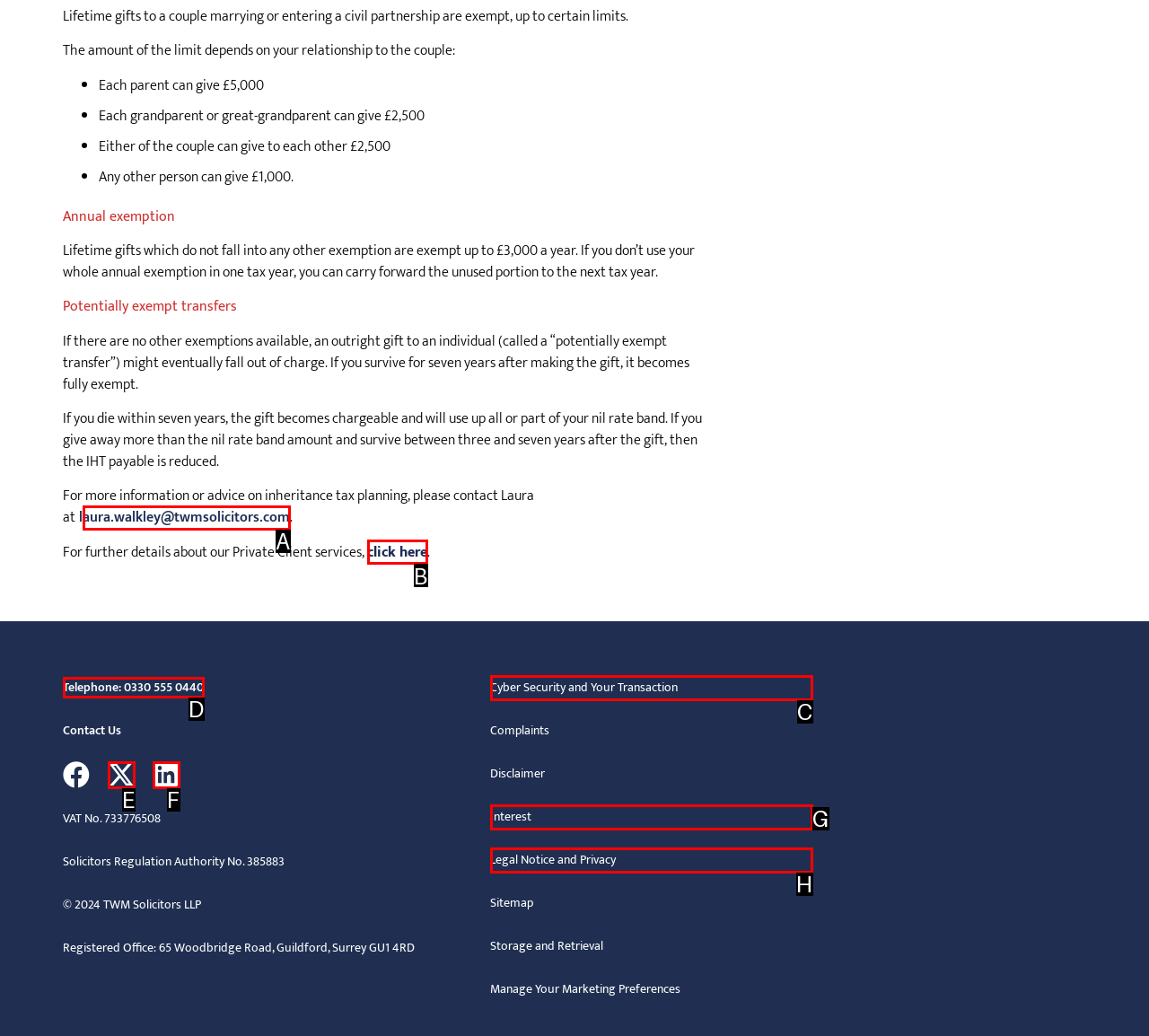Choose the option that aligns with the description: Schedule an Appointment
Respond with the letter of the chosen option directly.

None